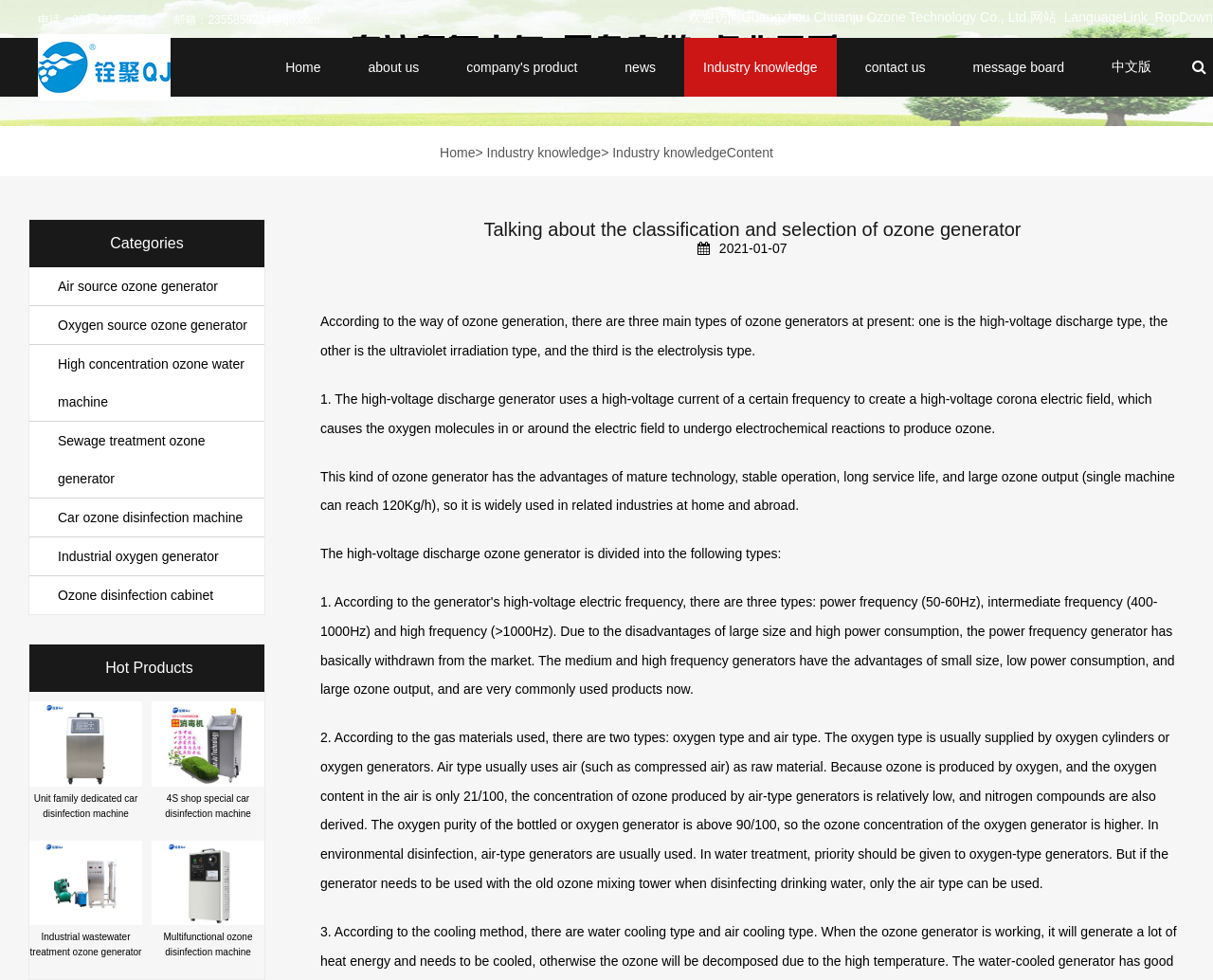Identify the bounding box coordinates of the element that should be clicked to fulfill this task: "Click the 'Industry knowledge' link". The coordinates should be provided as four float numbers between 0 and 1, i.e., [left, top, right, bottom].

[0.564, 0.039, 0.69, 0.099]